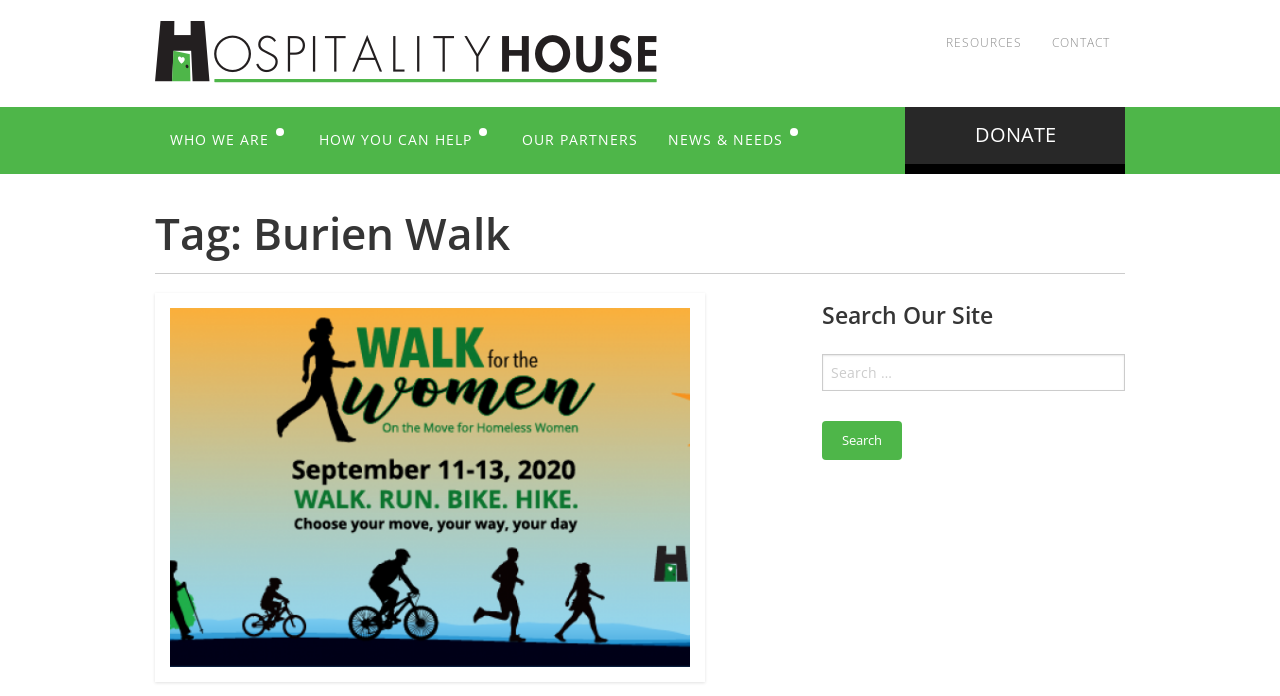Please determine the bounding box coordinates of the element's region to click for the following instruction: "Donate".

[0.707, 0.154, 0.879, 0.251]